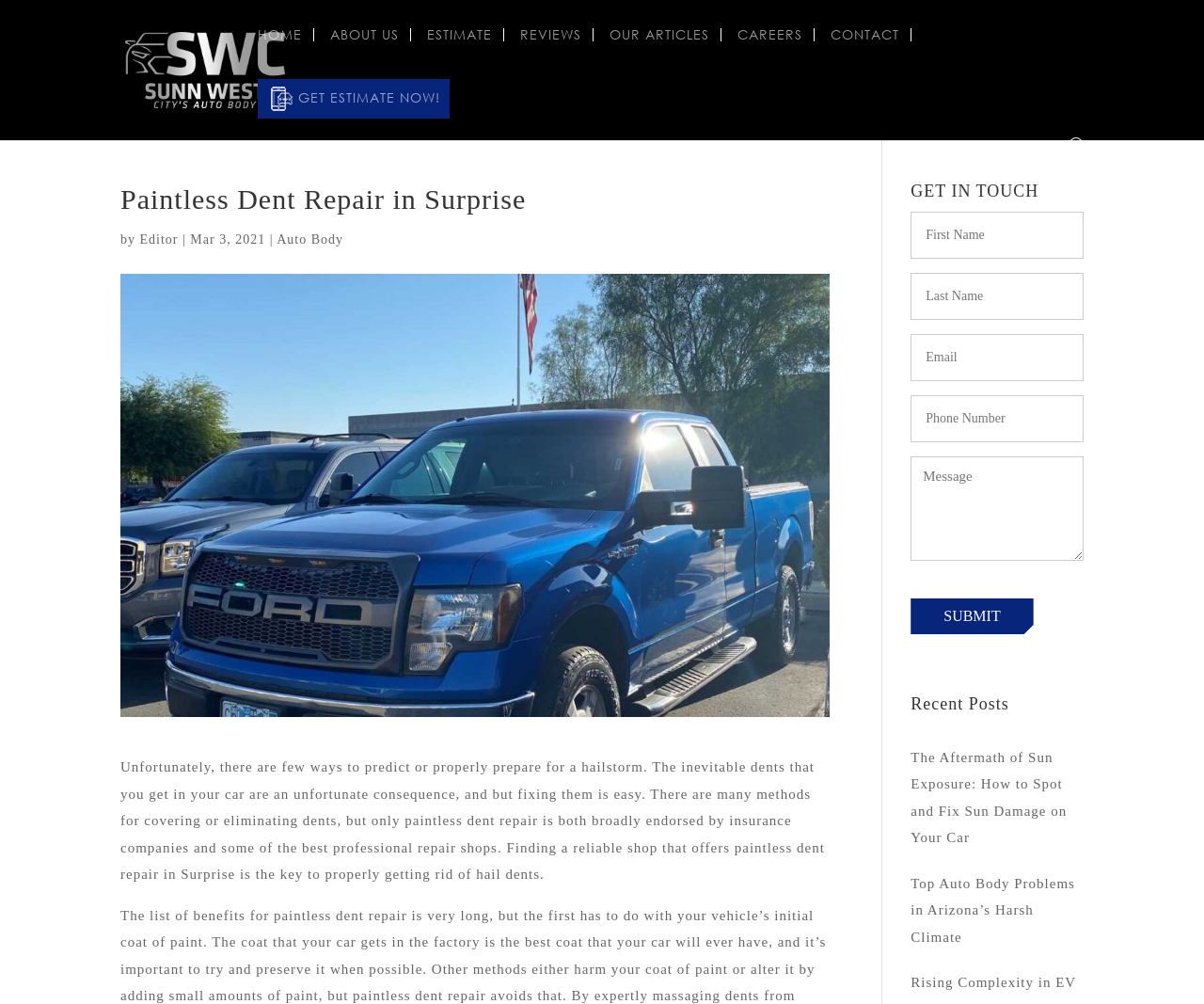Identify the bounding box coordinates of the clickable region necessary to fulfill the following instruction: "Fill in the 'First Name' textbox". The bounding box coordinates should be four float numbers between 0 and 1, i.e., [left, top, right, bottom].

[0.756, 0.211, 0.9, 0.258]